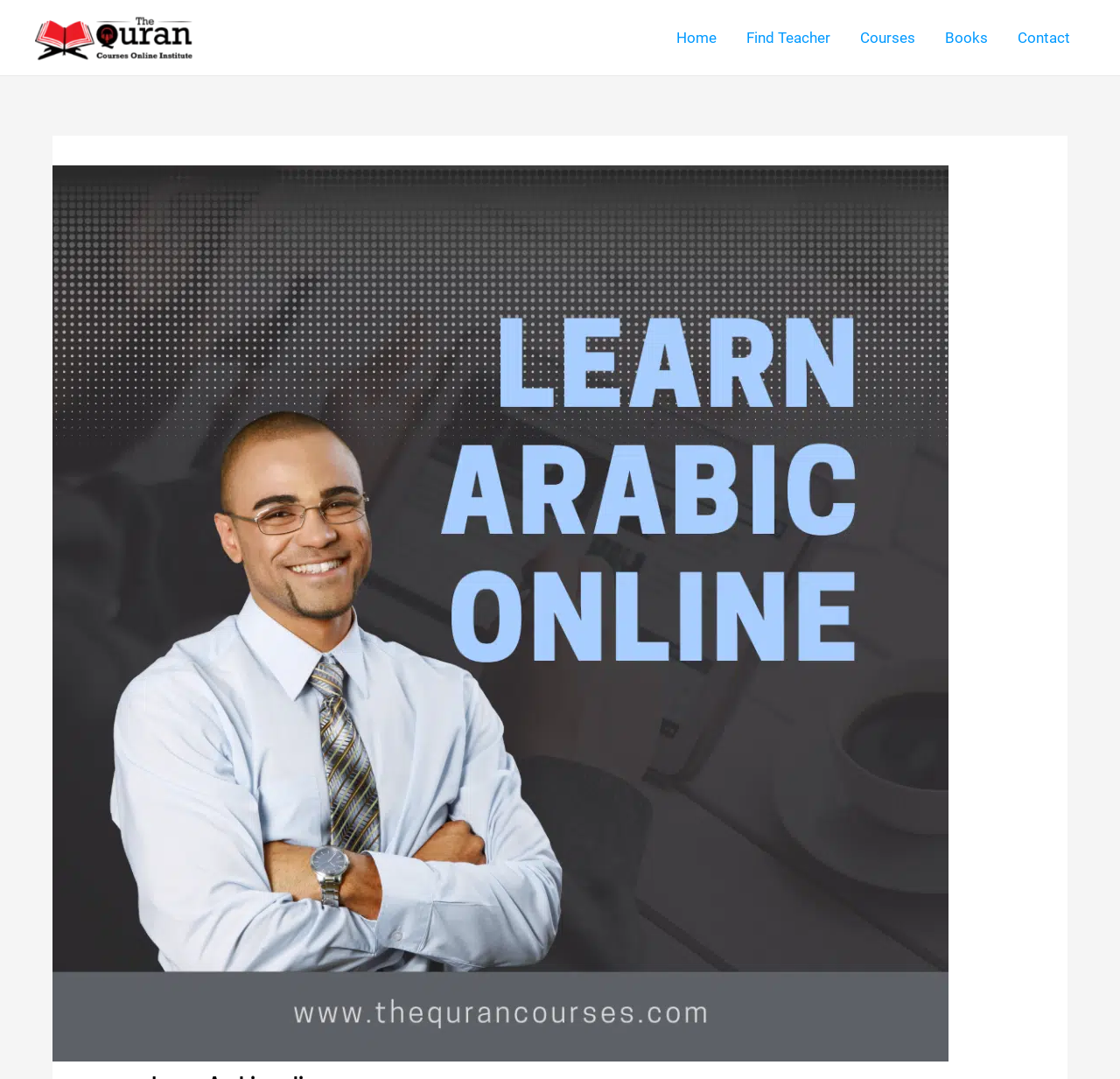What is the topic of the linked website?
Look at the image and construct a detailed response to the question.

The linked website, which is accessible via the 'Learn Quran Online | The Quran Courses Academy' link, appears to be related to learning the Quran online, which is a topic closely related to the Arabic language.